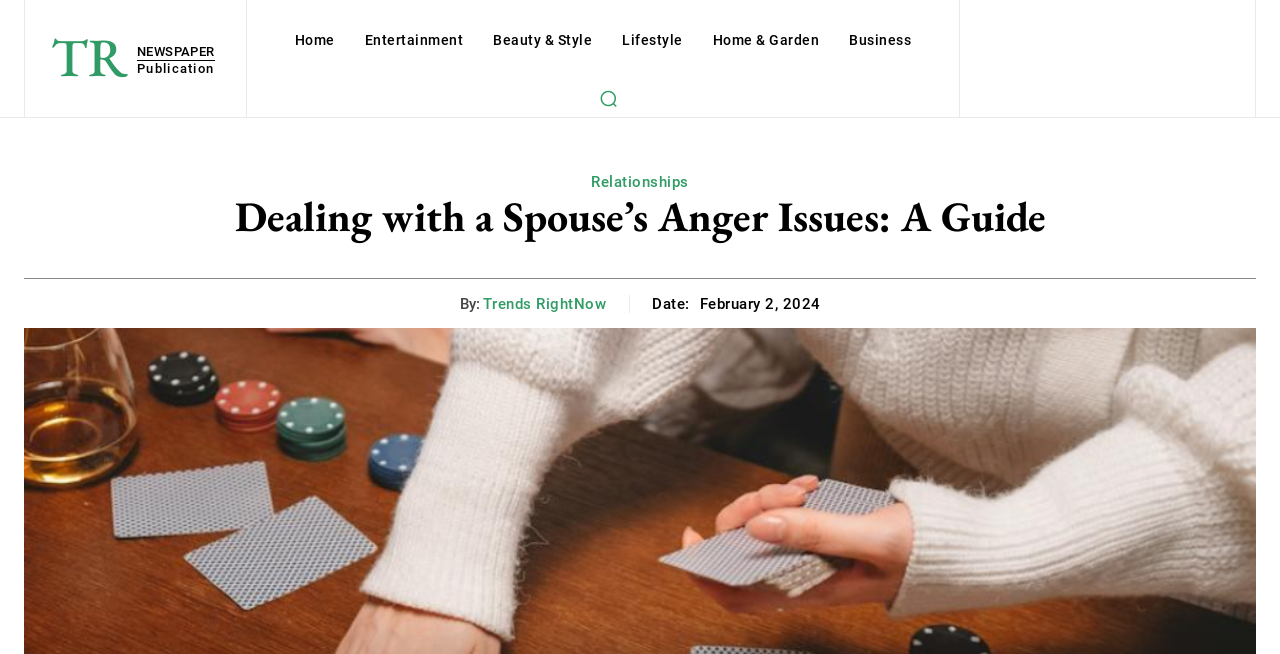Find the bounding box coordinates of the element to click in order to complete the given instruction: "Read the article by 'Trends RightNow'."

[0.377, 0.45, 0.473, 0.478]